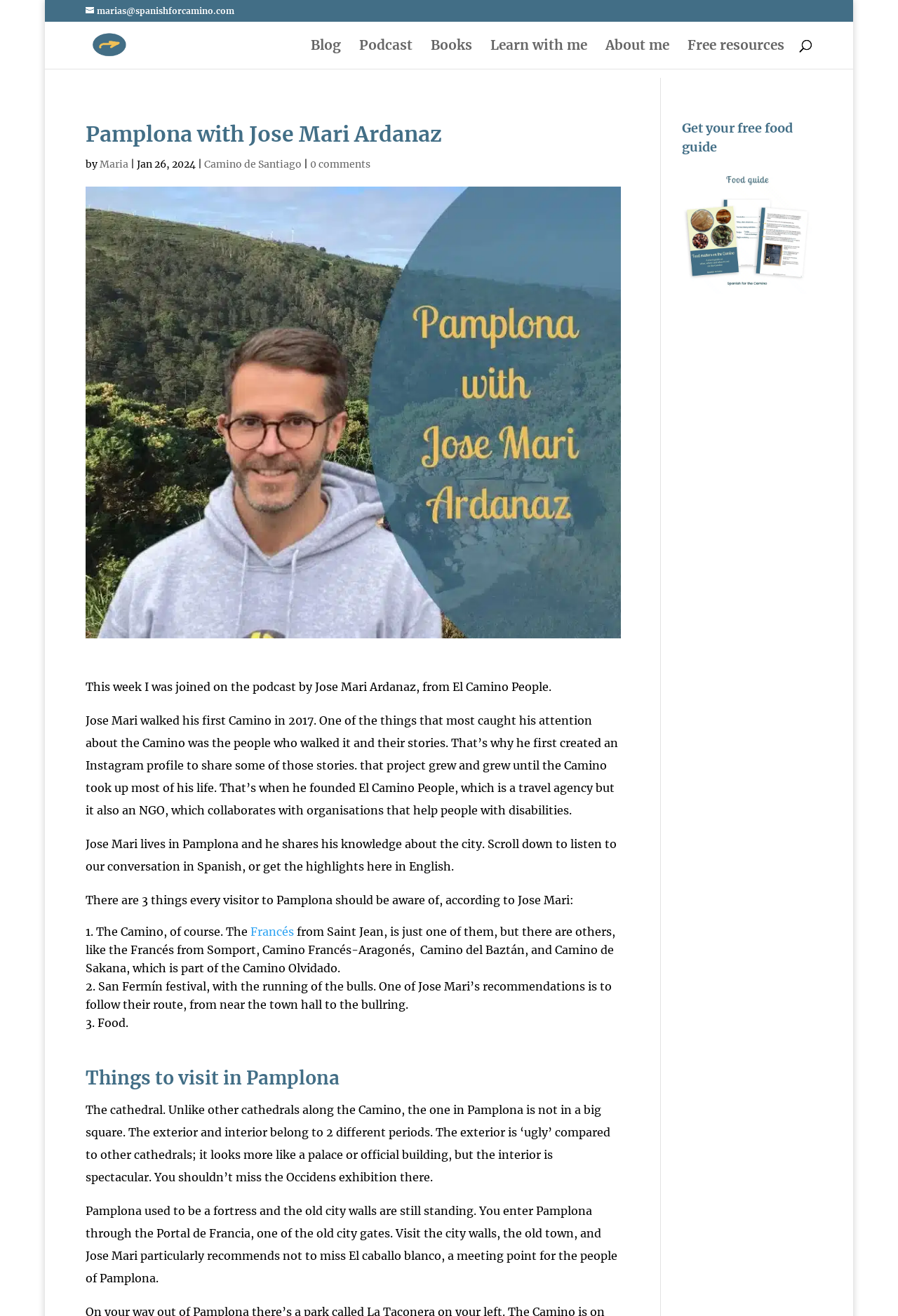Using the information in the image, could you please answer the following question in detail:
What is the name of the exhibition mentioned in the text?

The exhibition mentioned in the text is the Occidens exhibition, which is located in the cathedral, as mentioned in the text 'You shouldn’t miss the Occidens exhibition there.'